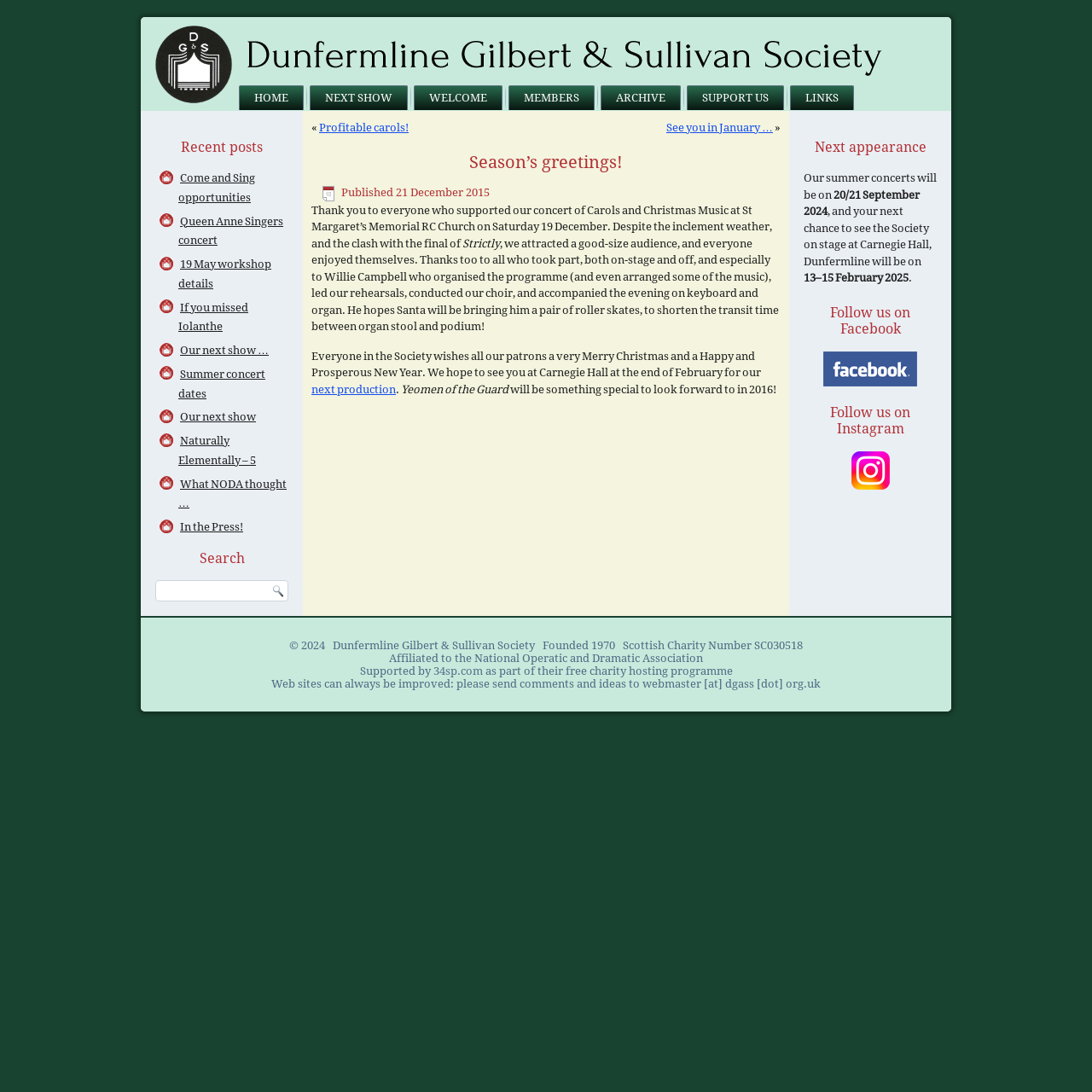Pinpoint the bounding box coordinates of the clickable area necessary to execute the following instruction: "Check the next production". The coordinates should be given as four float numbers between 0 and 1, namely [left, top, right, bottom].

[0.285, 0.35, 0.362, 0.362]